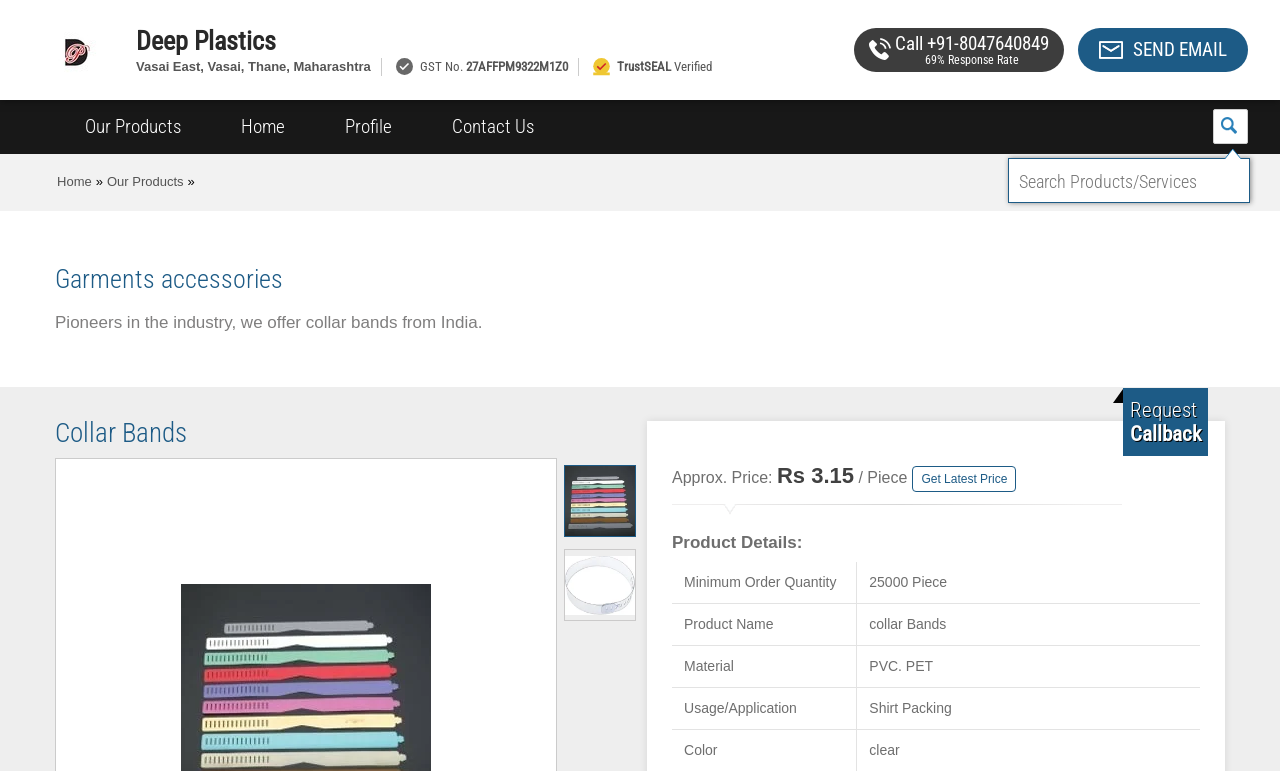What is the price of the Collar Bands? Based on the image, give a response in one word or a short phrase.

Rs 3.15